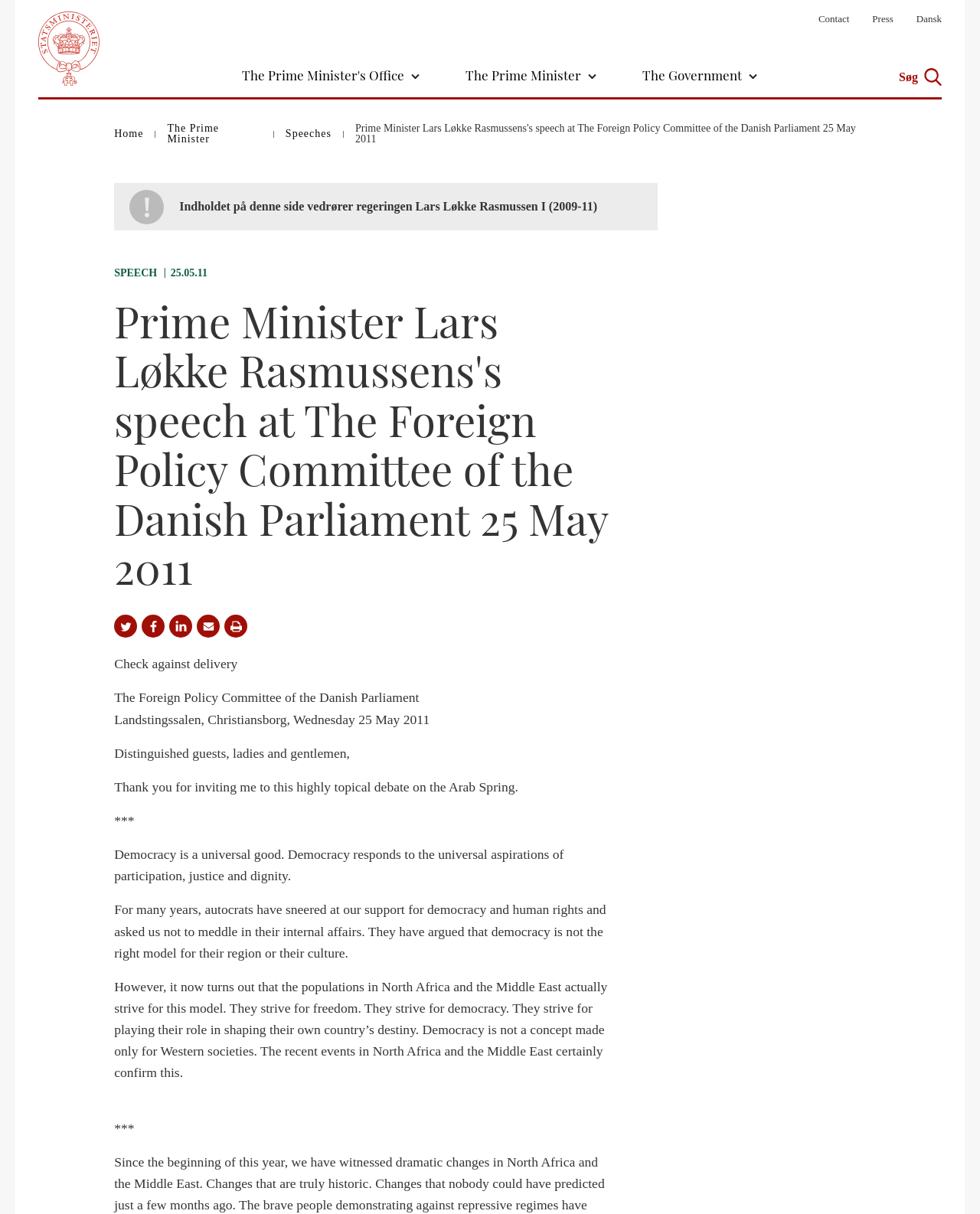Locate the bounding box for the described UI element: "The Prime Minister's Office". Ensure the coordinates are four float numbers between 0 and 1, formatted as [left, top, right, bottom].

[0.239, 0.05, 0.436, 0.074]